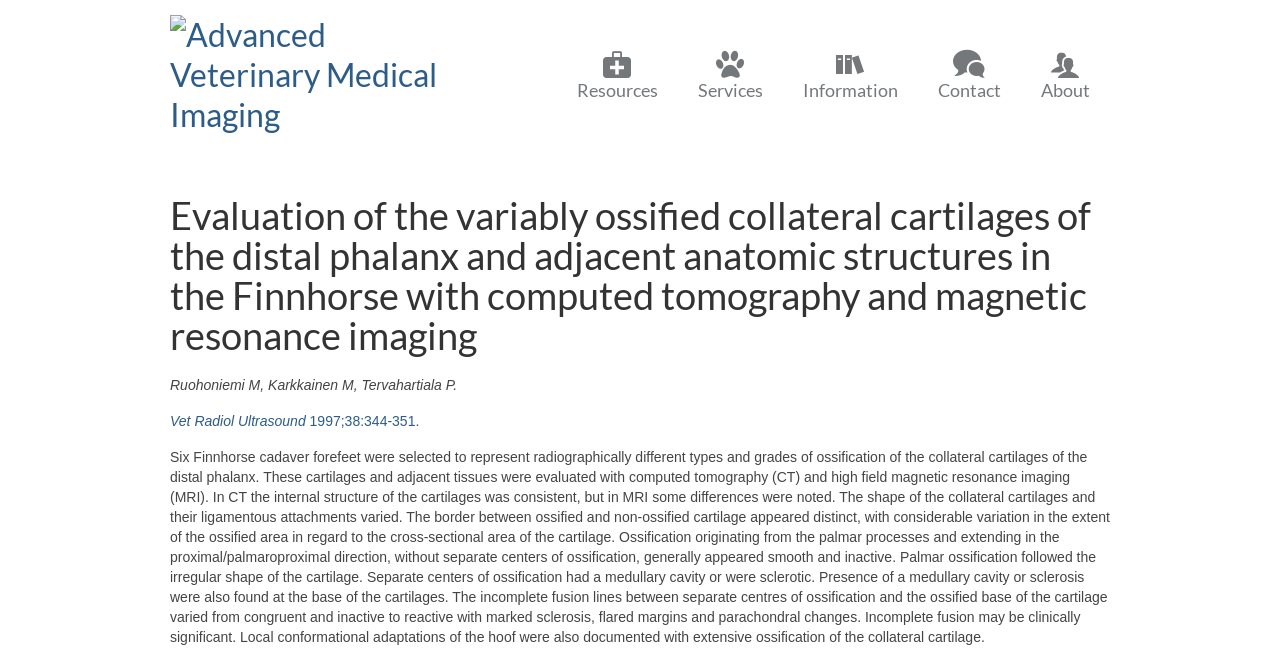What is the breed of horse mentioned?
Provide a detailed answer to the question using information from the image.

The text mentions 'Six Finnhorse cadaver forefeet were selected...' which indicates that the breed of horse being referred to is Finnhorse.